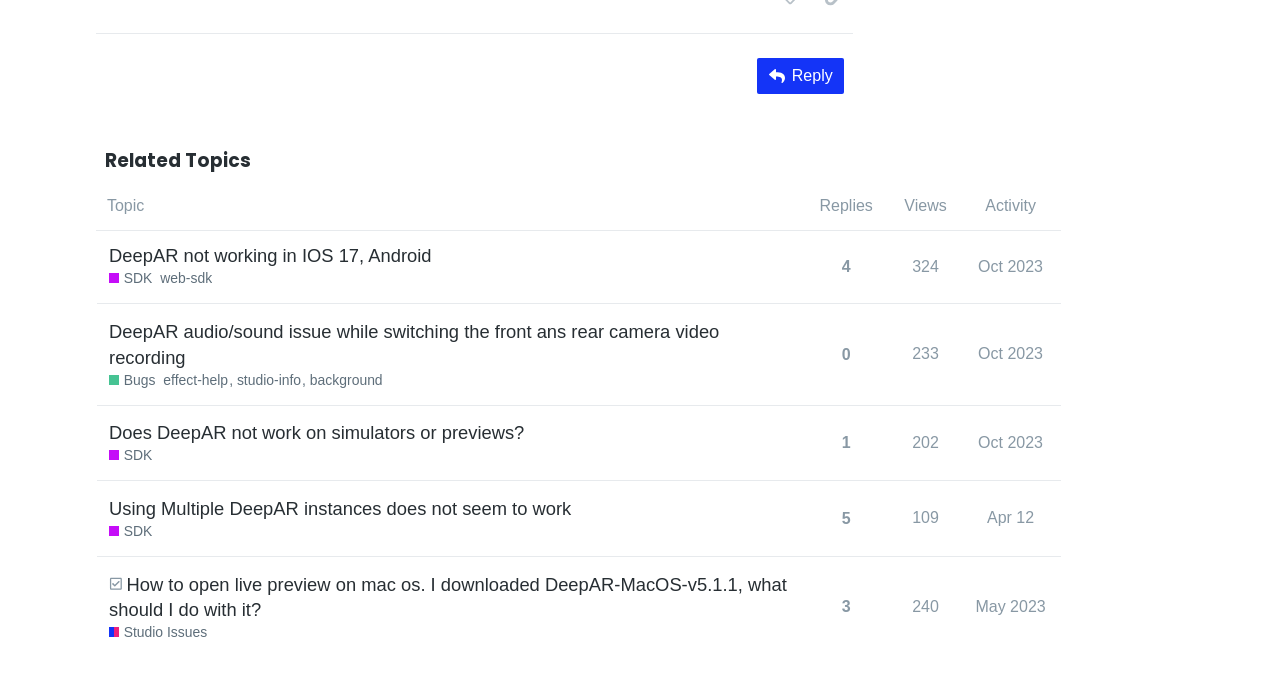Respond with a single word or phrase for the following question: 
What is the date of the last topic?

May 2023